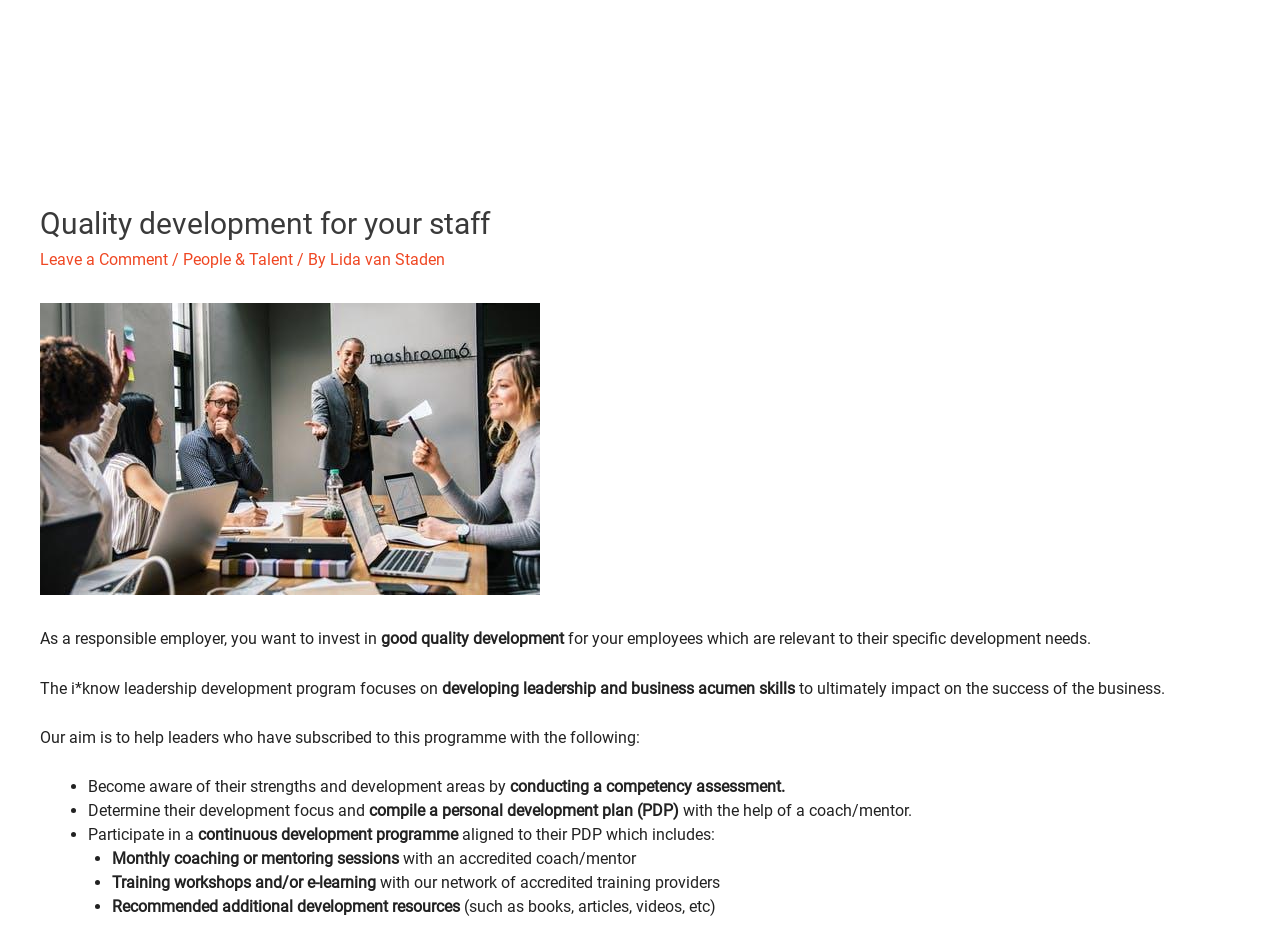Elaborate on the information and visuals displayed on the webpage.

This webpage is about Grovation, a boutique management advisory firm based in Cape Town, South Africa. At the top left corner, there is a logo image of Grovation, accompanied by a link to the company's homepage. 

To the right of the logo, there is a navigation menu with seven links: Home, About, Services, Contact Us, Impact Investing, IT Benchmark, and COVID-19 News. 

Below the navigation menu, there is a header section with a heading that reads "Quality development for your staff". This section also contains a link to leave a comment, a separator, and a link to "People & Talent" with the author's name "Lida van Staden". 

The main content of the webpage is divided into several paragraphs. The first paragraph discusses the importance of investing in good quality development for employees. The second paragraph introduces the i*know leadership development program, which focuses on developing leadership and business acumen skills. 

The third paragraph explains the aim of the program, which is to help leaders who have subscribed to it. This is followed by a list of three points, each marked with a bullet point. The first point is to become aware of strengths and development areas by conducting a competency assessment. The second point is to determine the development focus and compile a personal development plan with the help of a coach/mentor. The third point is to participate in a continuous development program aligned to the personal development plan, which includes monthly coaching or mentoring sessions, training workshops and/or e-learning, and recommended additional development resources.